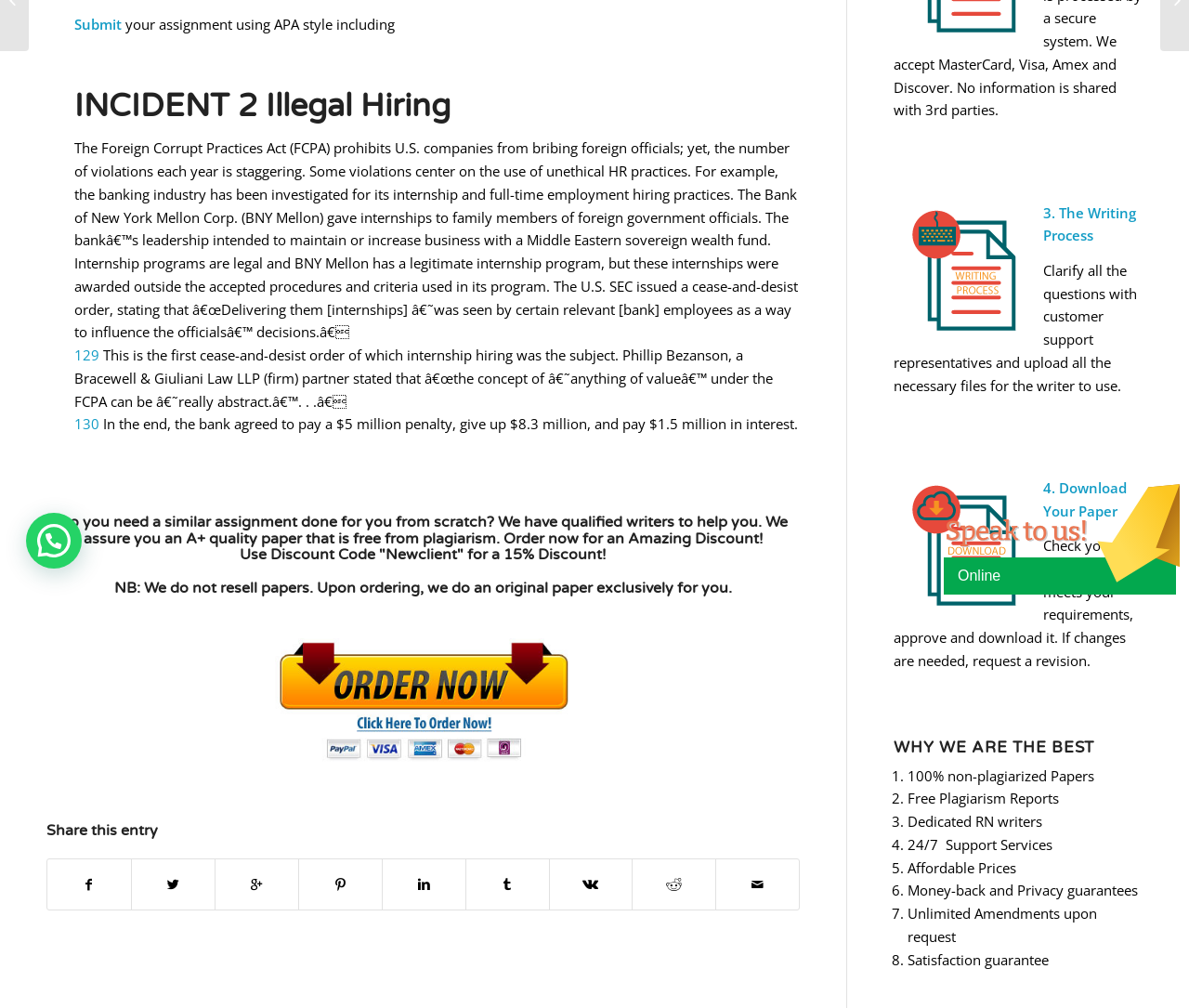Identify the bounding box coordinates for the UI element described as: "130". The coordinates should be provided as four floats between 0 and 1: [left, top, right, bottom].

[0.062, 0.411, 0.084, 0.43]